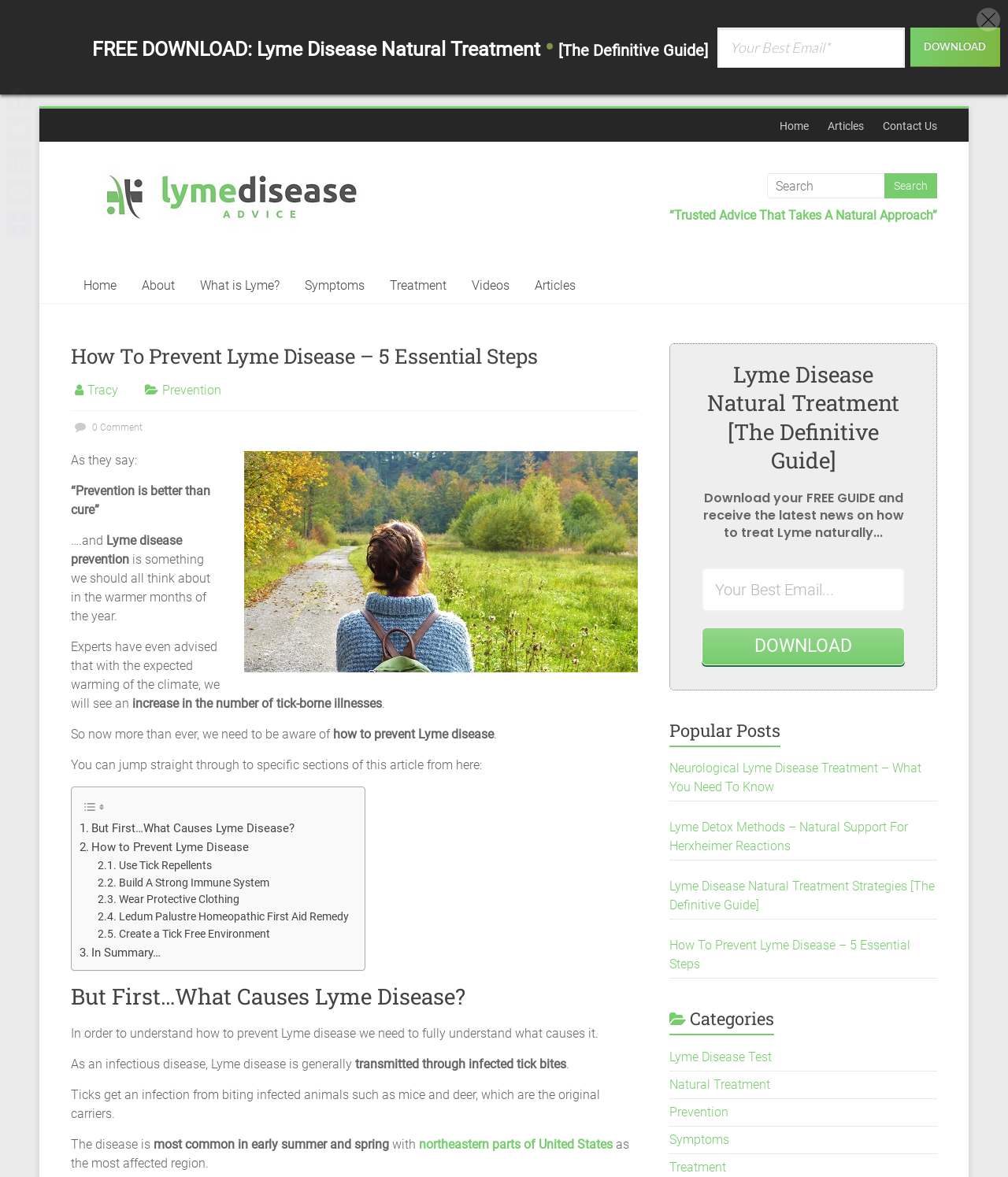Use a single word or phrase to answer the question: 
What is the fifth essential step to prevent Lyme disease?

Create a Tick Free Environment